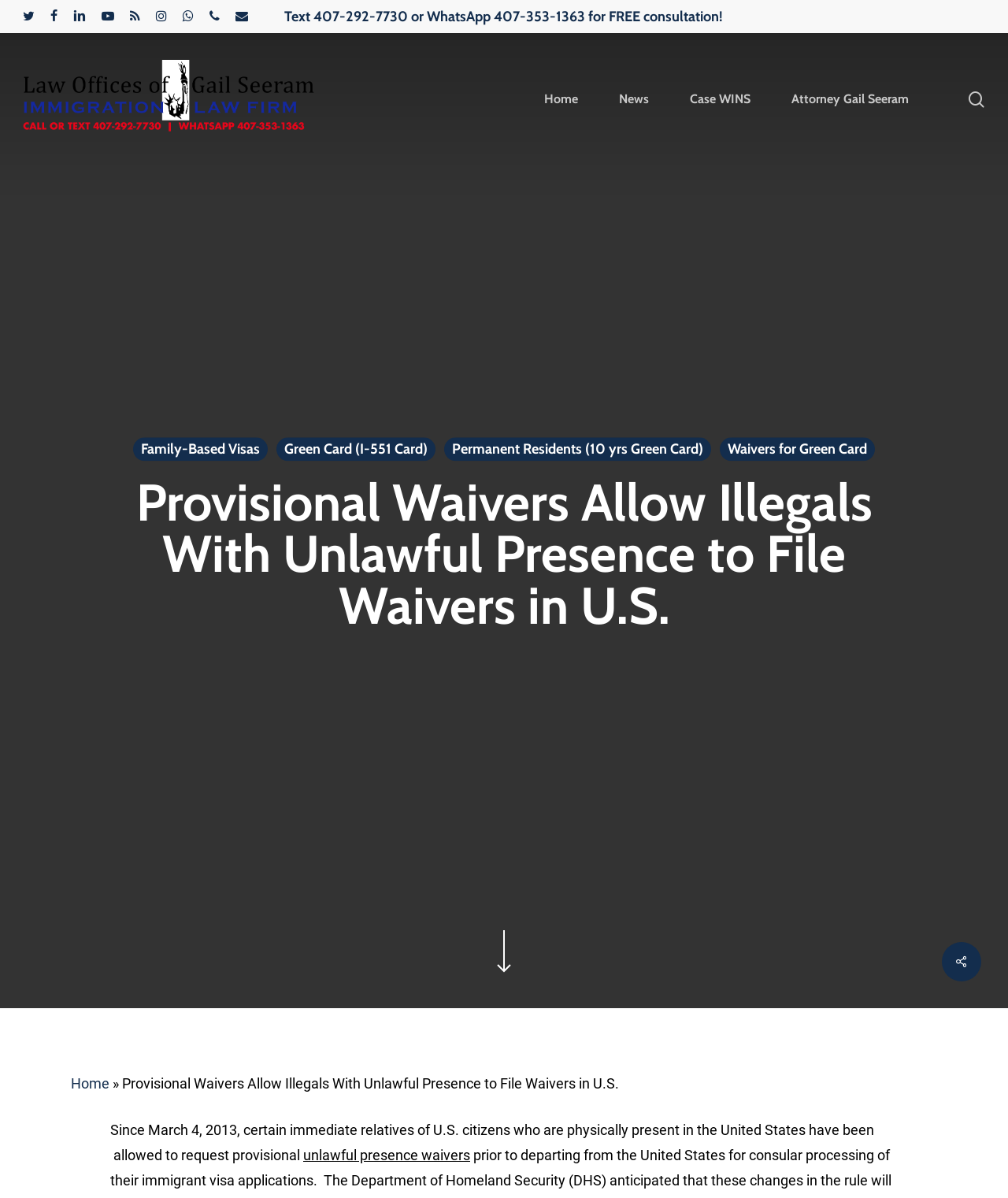Identify the bounding box coordinates of the region I need to click to complete this instruction: "Go to Home page".

[0.54, 0.078, 0.573, 0.088]